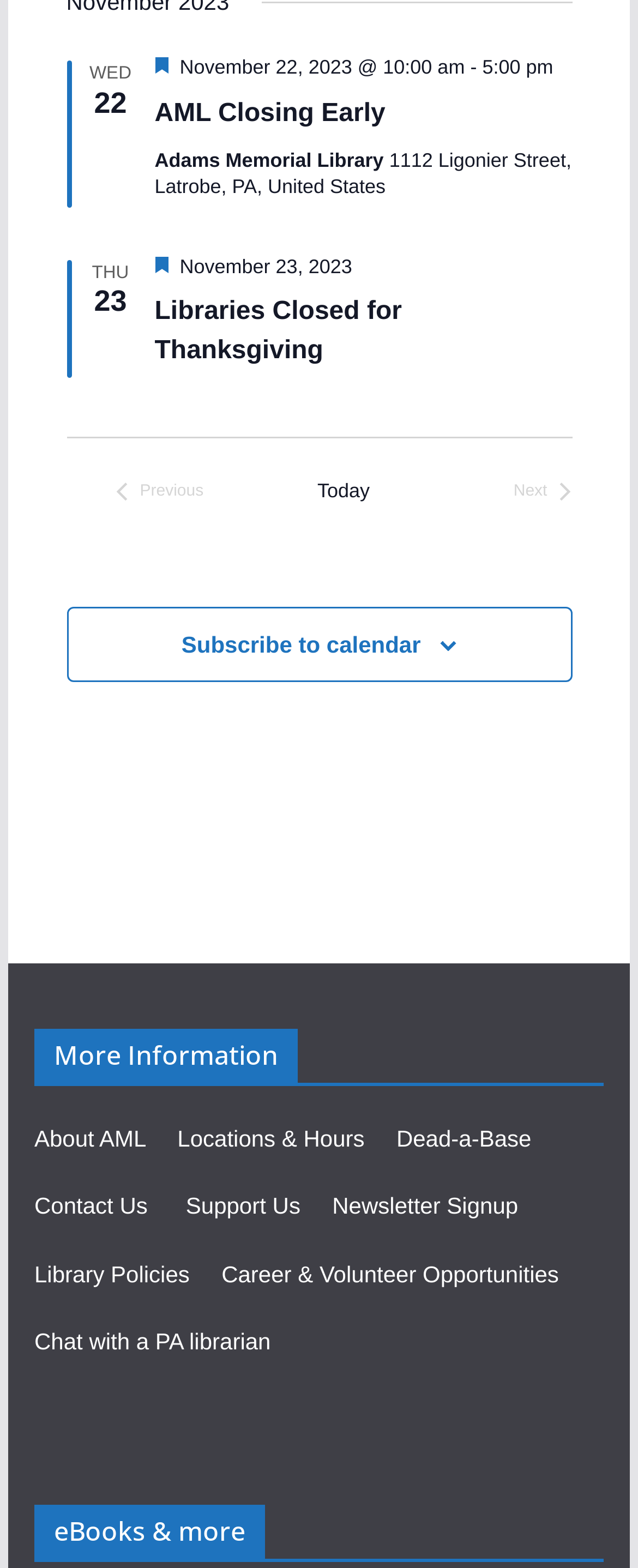What is the last link in the 'More Information' section?
Using the image, elaborate on the answer with as much detail as possible.

I looked at the links in the 'More Information' section and found that the last link is 'Library Policies'.